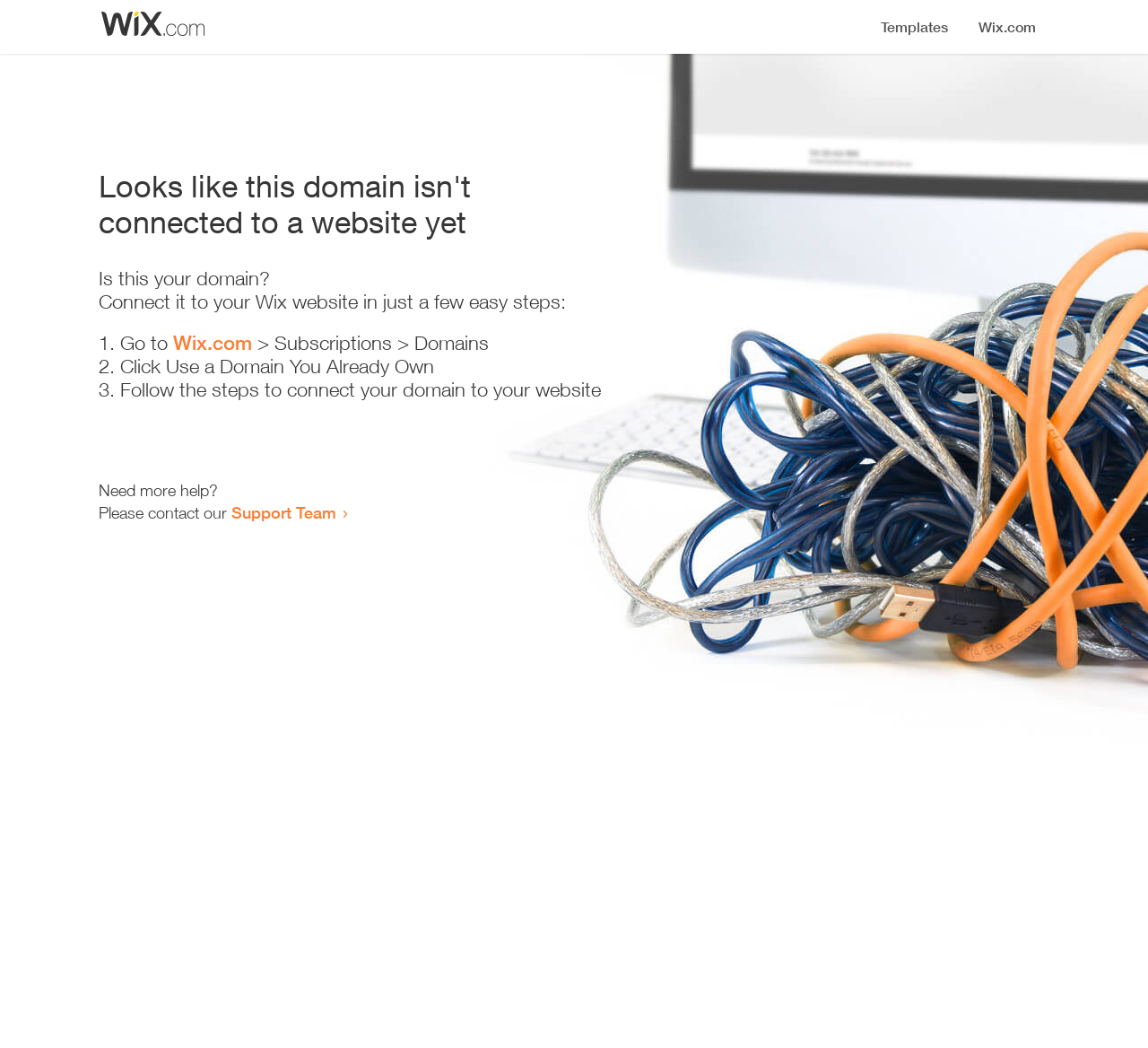How many steps are required to connect the domain to a website?
Please provide a full and detailed response to the question.

The webpage provides a list of steps to connect the domain to a website, and there are three list markers '1.', '2.', and '3.' indicating that three steps are required.